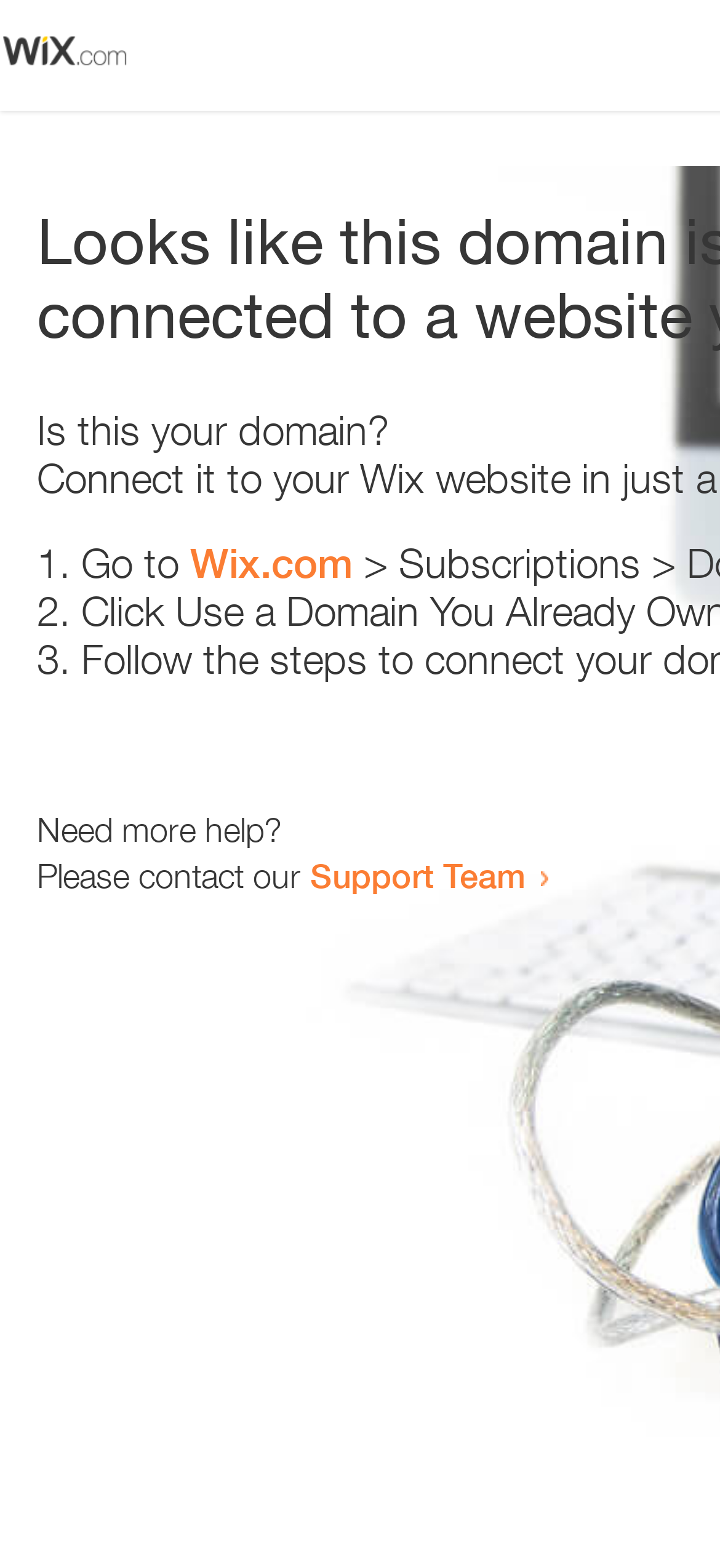Is there an image on the webpage?
Please provide a single word or phrase as your answer based on the image.

Yes